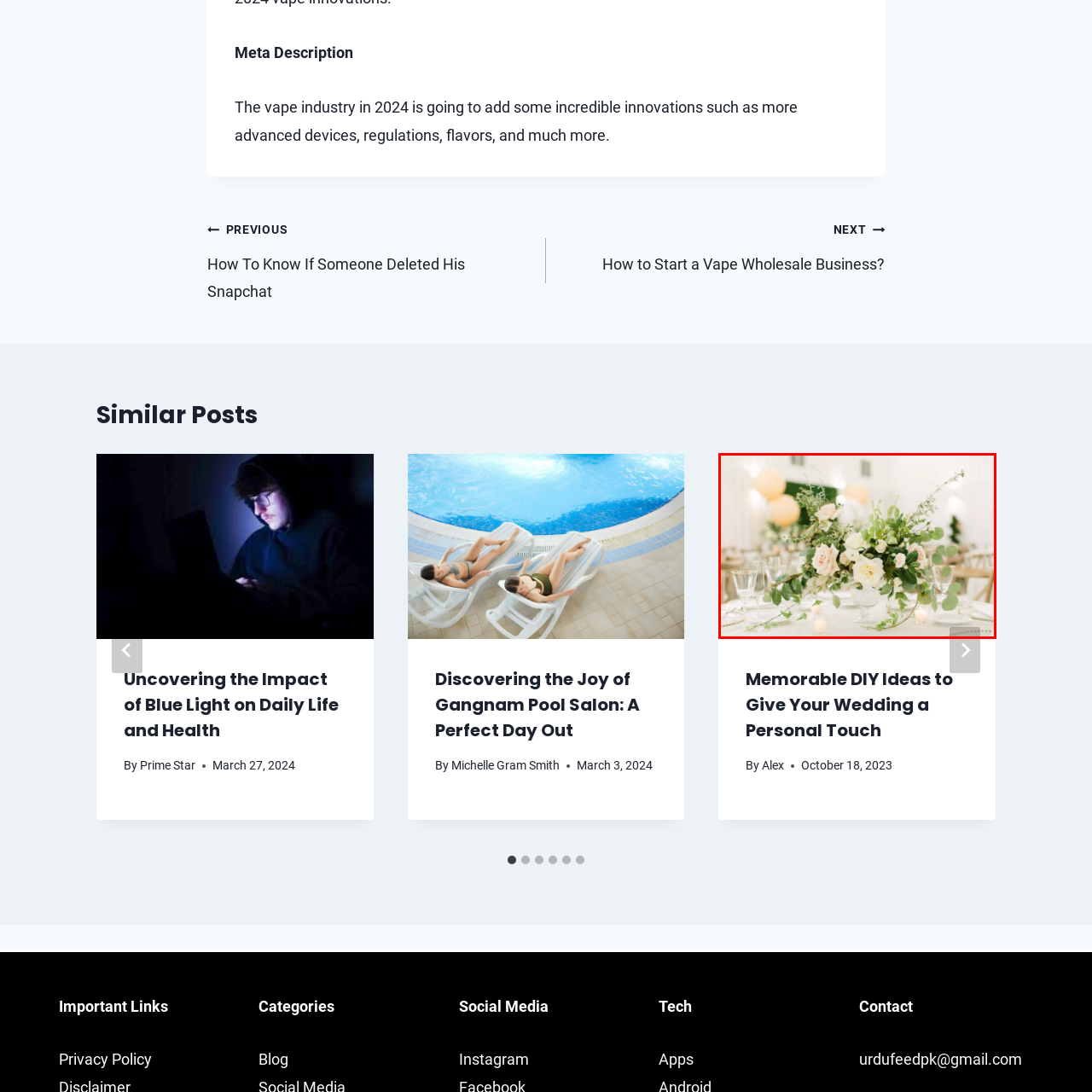Examine the image inside the red bounding box and deliver a thorough answer to the question that follows, drawing information from the image: What is the atmosphere of the scene?

The caption describes the scene as having 'soft, ambient lighting' and a 'dreamy backdrop', which creates a romantic atmosphere. Additionally, the presence of a beautifully set table and tasteful decor further reinforces the romantic ambiance.